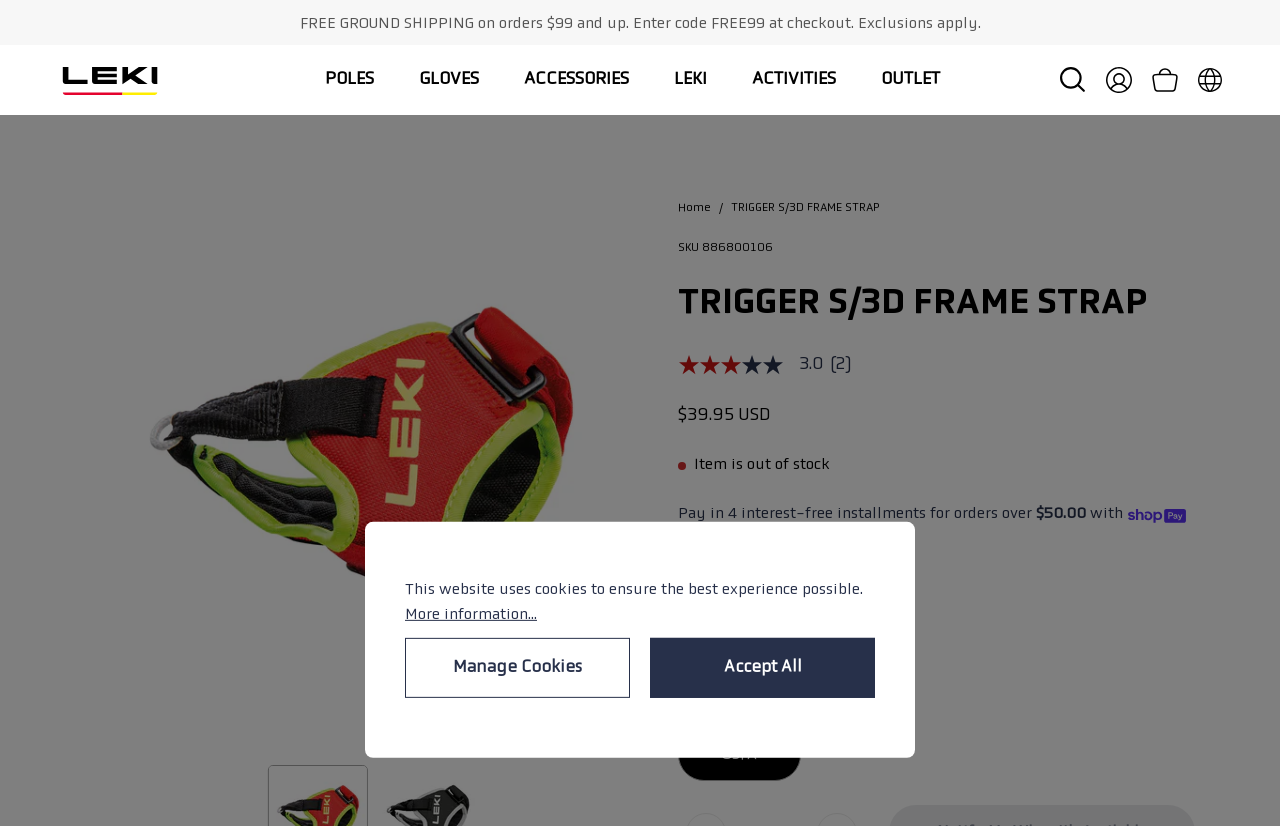What is the search bar located?
Refer to the screenshot and deliver a thorough answer to the question presented.

I found the location of the search bar by looking at the link element with the text 'Search' and its bounding box coordinates [0.828, 0.082, 0.848, 0.114], which indicates that it is located at the top right corner of the webpage.